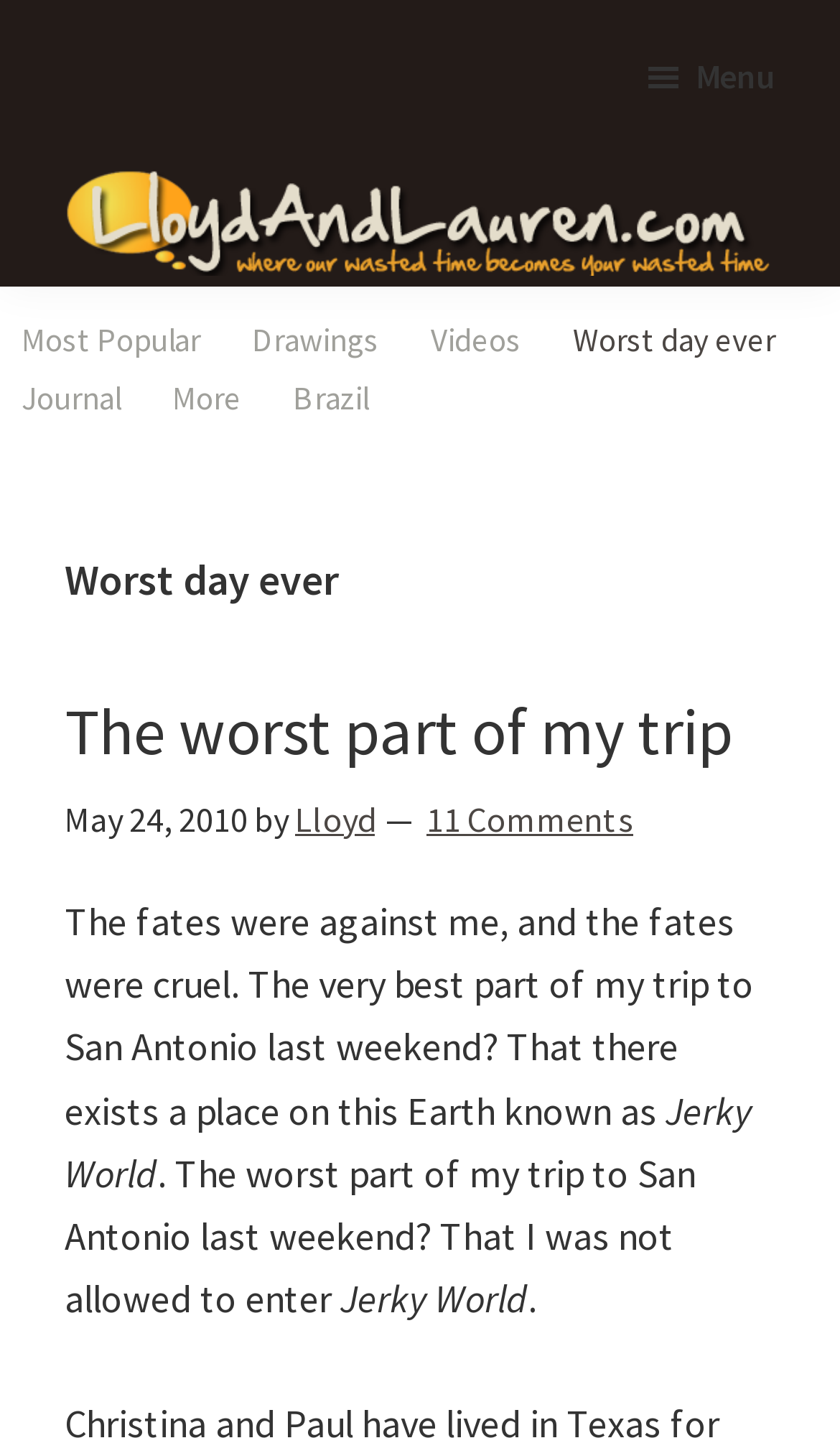What is the title of the article?
Please answer the question with a detailed and comprehensive explanation.

I found the title of the article by looking at the heading element 'The worst part of my trip' which is located inside the header element with the label 'Worst day ever'.